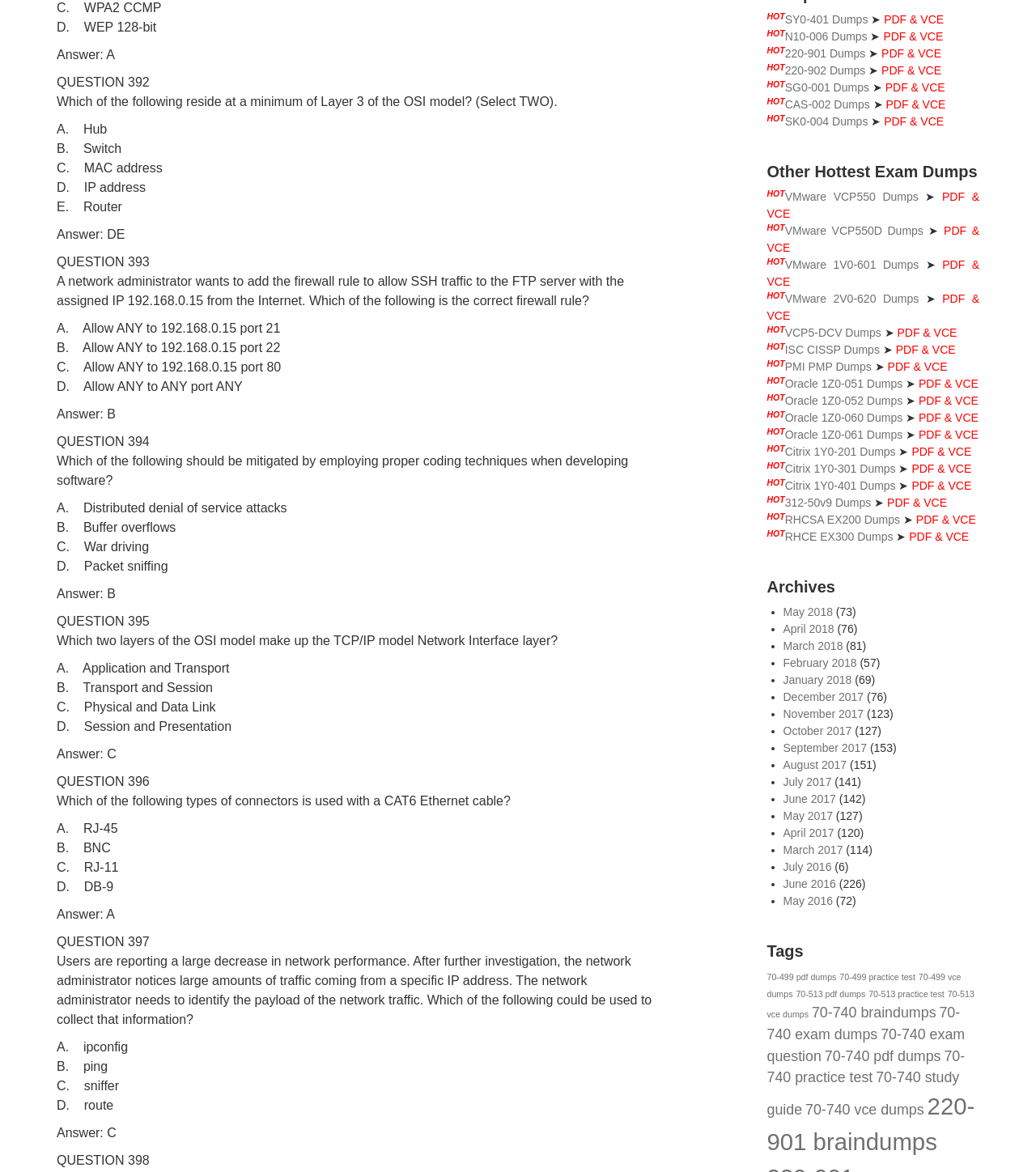How many dumps are available on the webpage?
Based on the screenshot, provide your answer in one word or phrase.

7